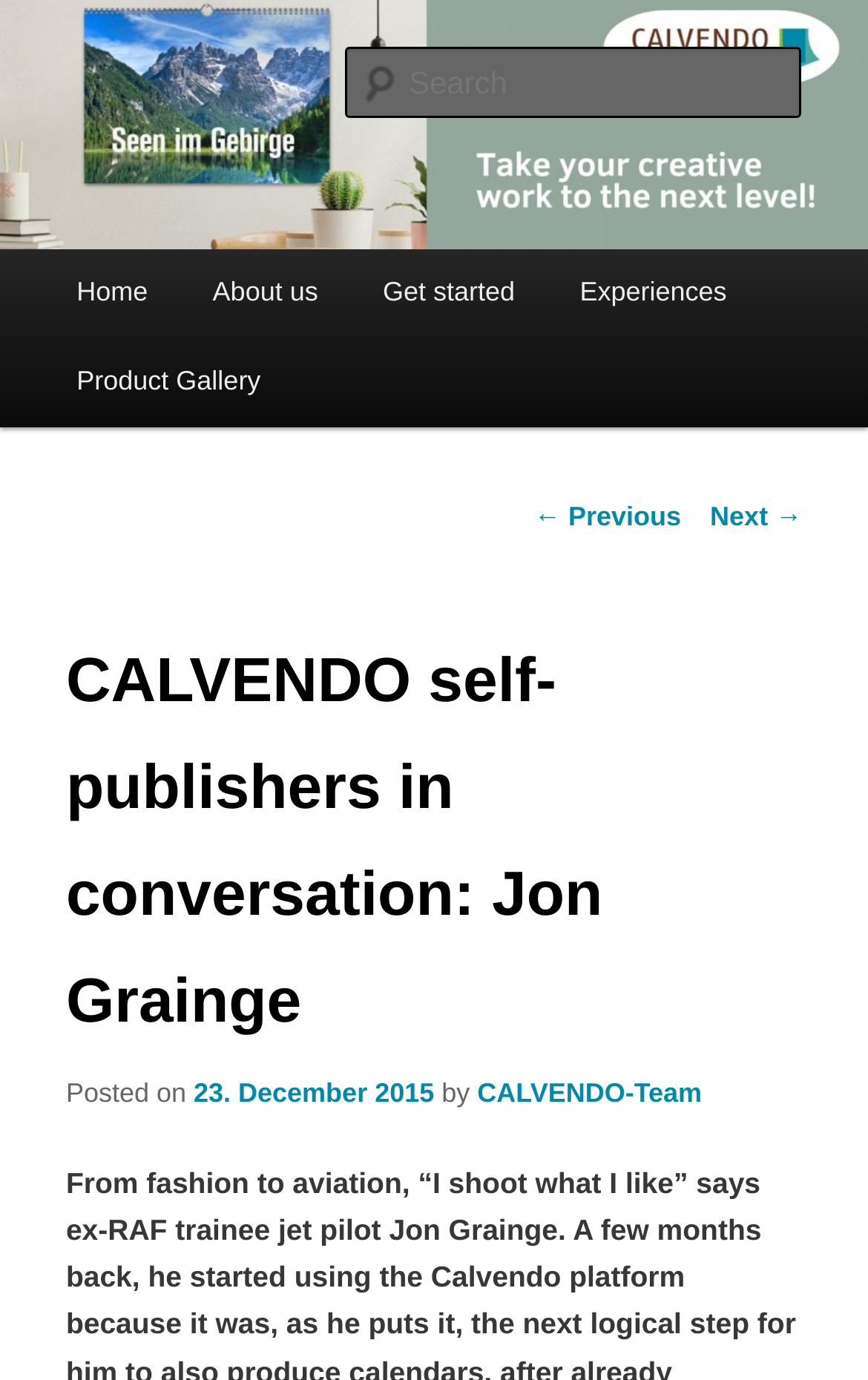Can you determine the bounding box coordinates of the area that needs to be clicked to fulfill the following instruction: "view next post"?

[0.818, 0.363, 0.924, 0.386]